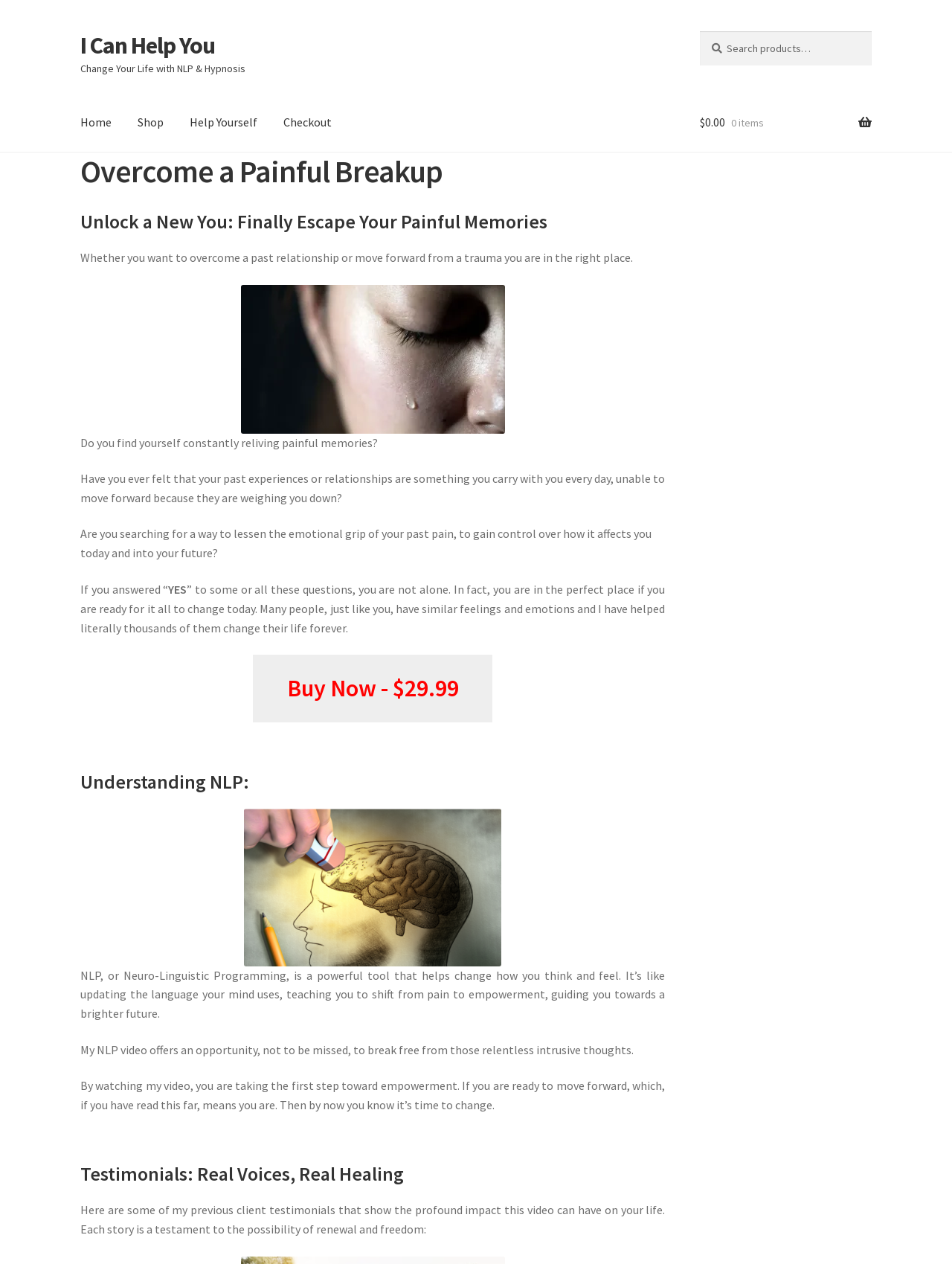Please identify the bounding box coordinates of the area that needs to be clicked to fulfill the following instruction: "Go to Home page."

[0.072, 0.074, 0.13, 0.12]